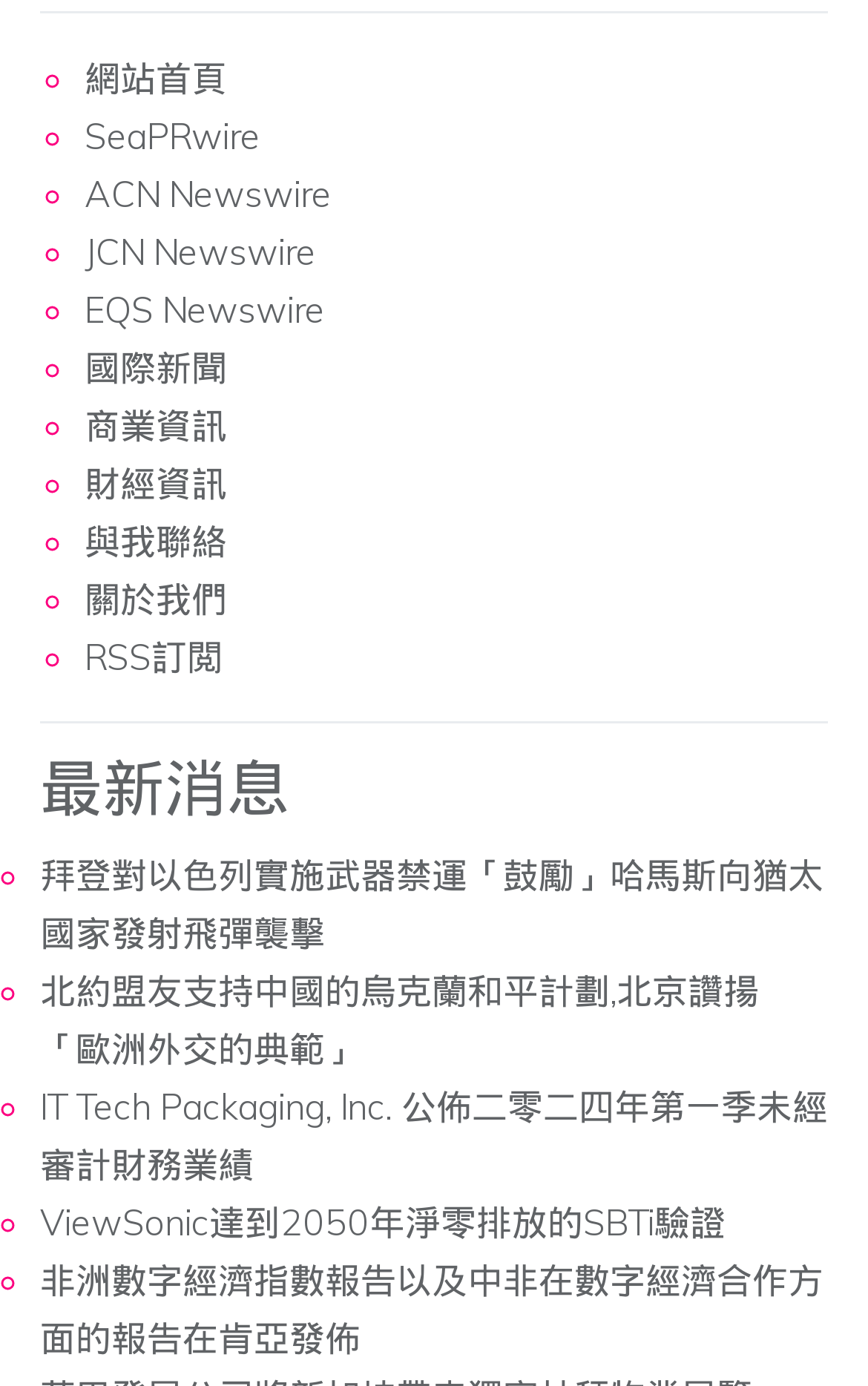Locate the bounding box coordinates of the clickable region necessary to complete the following instruction: "View news about IT Tech Packaging's financial results". Provide the coordinates in the format of four float numbers between 0 and 1, i.e., [left, top, right, bottom].

[0.046, 0.782, 0.954, 0.856]